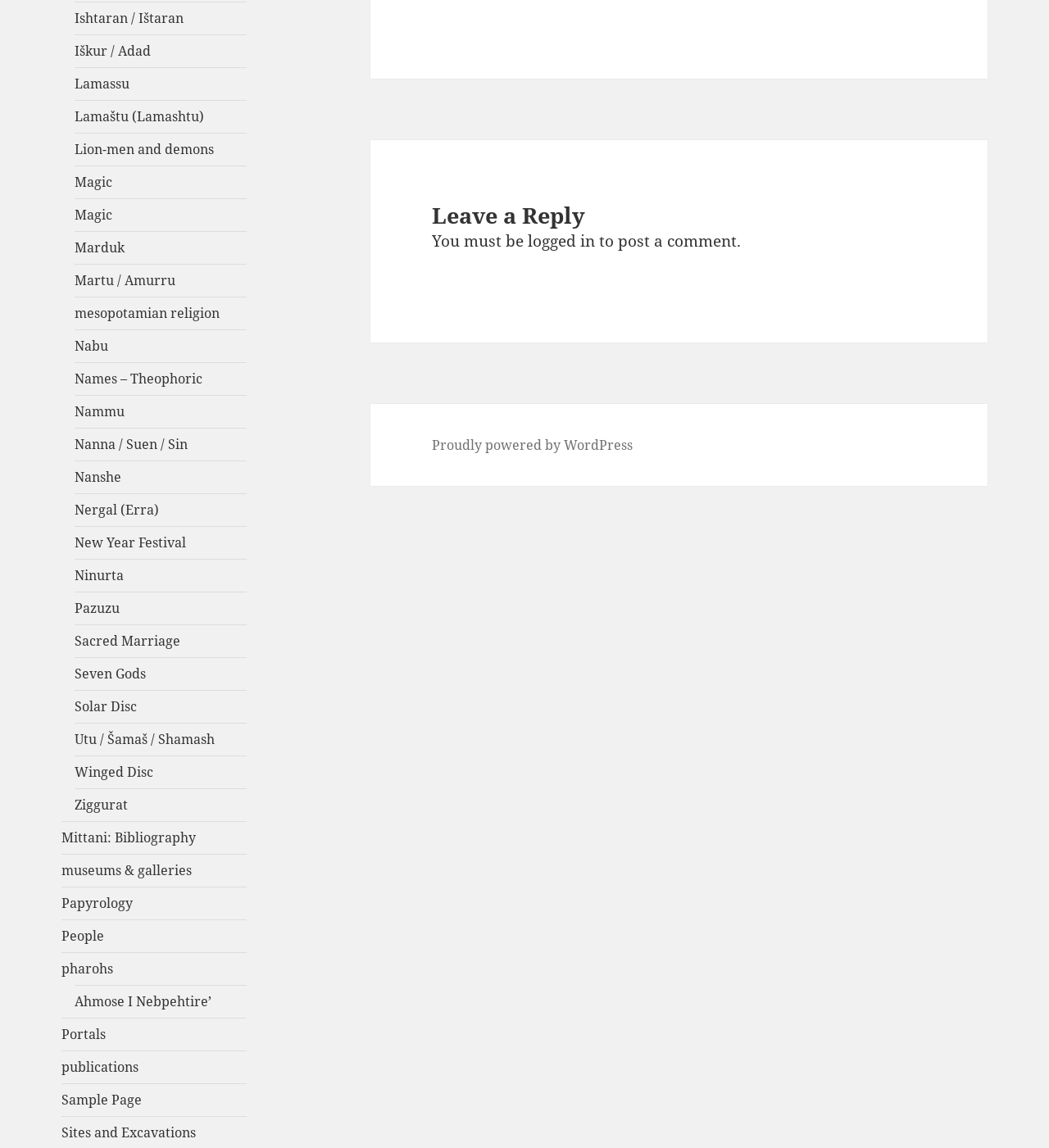Reply to the question with a single word or phrase:
What is the purpose of the section at the bottom of the webpage?

Leave a reply